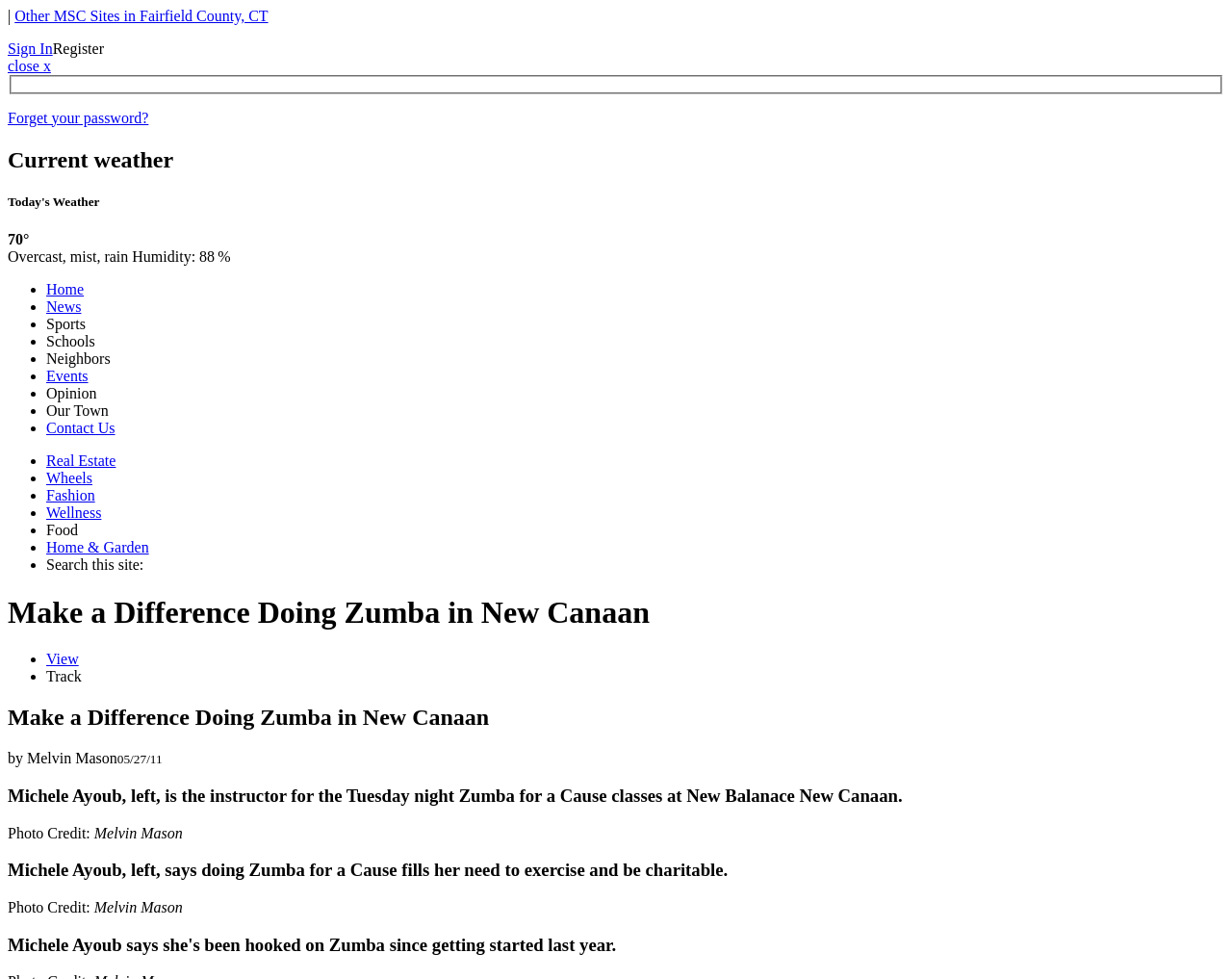Please specify the bounding box coordinates of the clickable section necessary to execute the following command: "Go to Home page".

[0.038, 0.287, 0.068, 0.304]